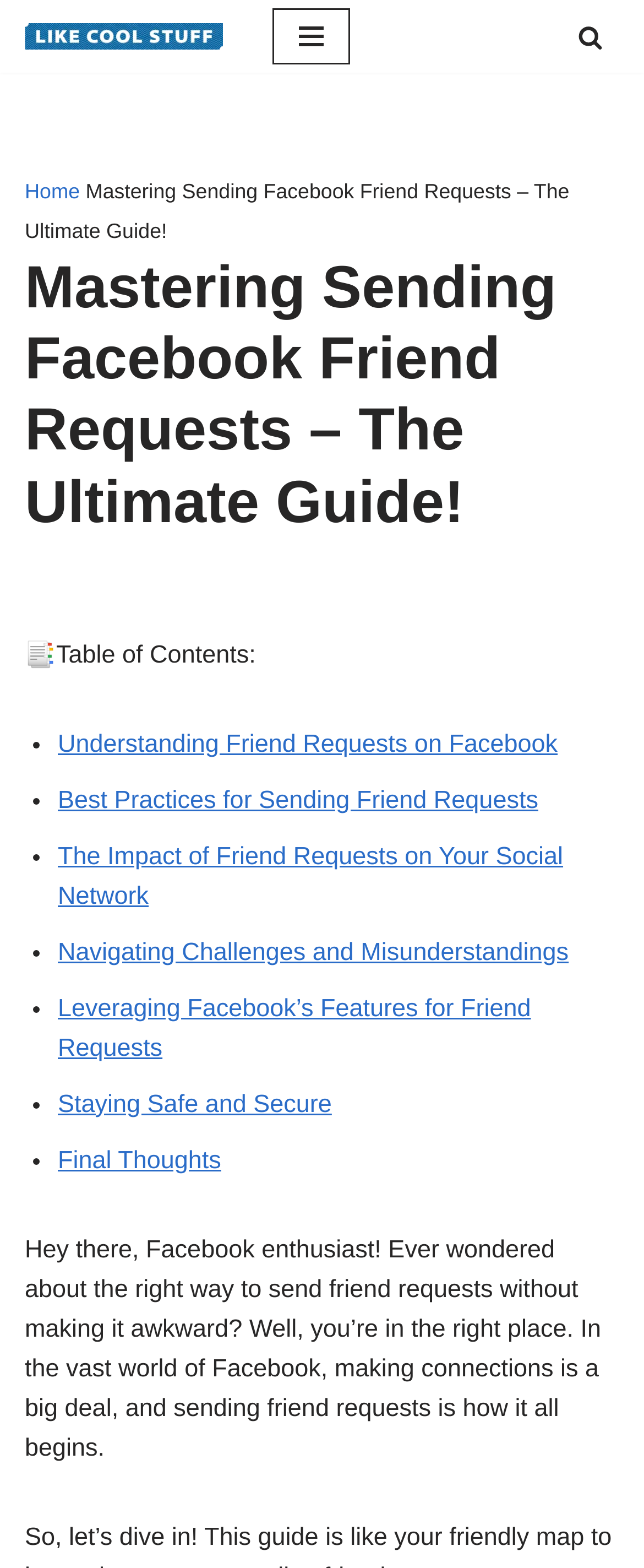Reply to the question below using a single word or brief phrase:
How many links are under the 'Table of Contents'?

7